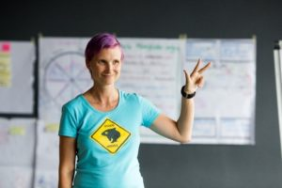What is Zuzana showcasing with her right hand?
Please provide a single word or phrase as your answer based on the screenshot.

a friendly demeanor